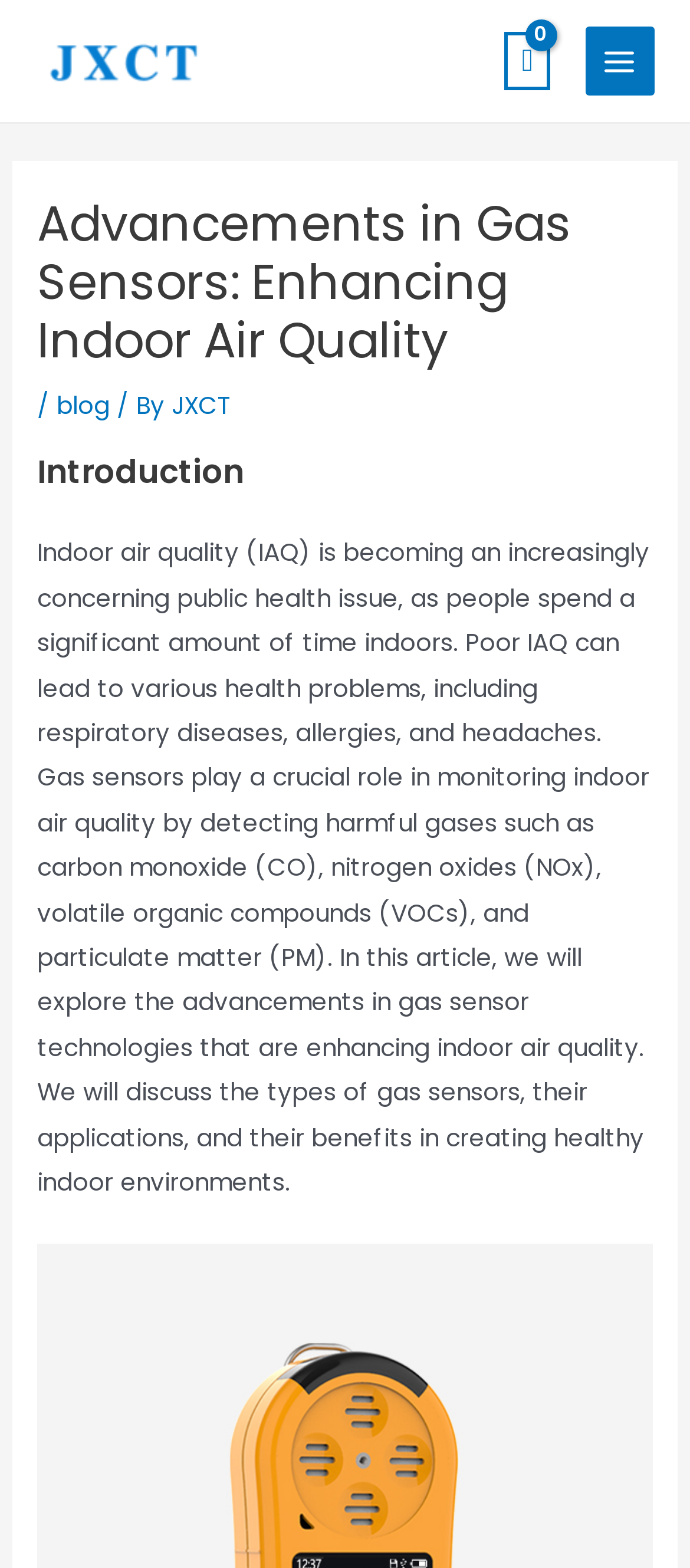Return the bounding box coordinates of the UI element that corresponds to this description: "blog". The coordinates must be given as four float numbers in the range of 0 and 1, [left, top, right, bottom].

[0.082, 0.248, 0.159, 0.269]